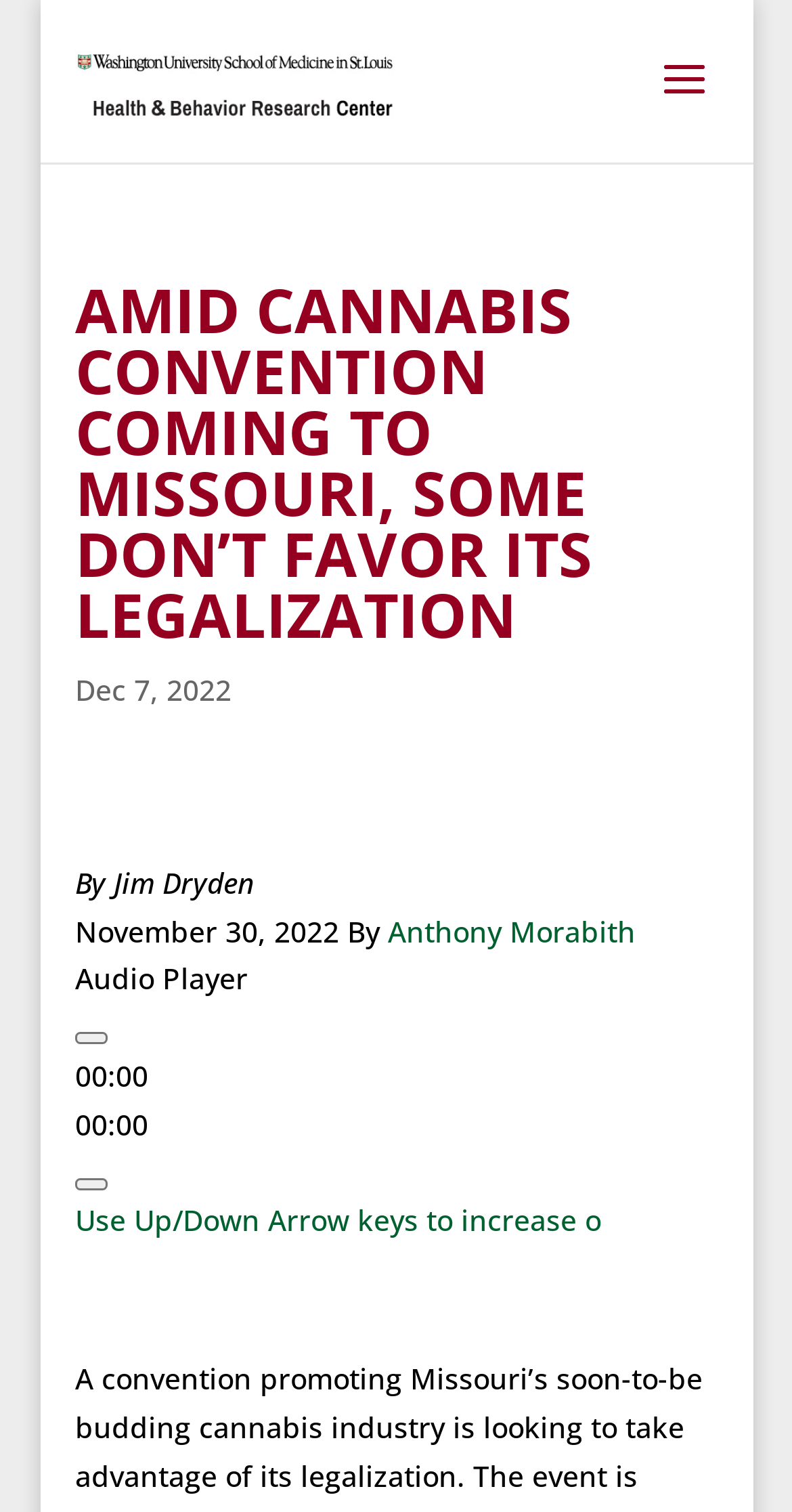Detail the webpage's structure and highlights in your description.

The webpage appears to be a news article about a cannabis convention coming to Missouri, with some individuals opposing its legalization. At the top of the page, there is a link and an image, likely a logo, aligned to the left. Next to it, there is another link with an image, possibly a research center's logo.

A search bar is positioned at the top right corner of the page. Below it, there is a heading that repeats the title of the article. The article's publication date, "Dec 7, 2022", is displayed below the heading, followed by the author's name, "By Jim Dryden".

The main content of the article is divided into sections. The first section has a header with a time stamp, "November 30, 2022", and the author's name, "By Anthony Morabith". There is a brief gap, and then the text continues.

An audio player is embedded below the article, with a play button, a timer, and a mute button. The timer displays the elapsed time, "00:00". A volume slider is also available, with a tooltip explaining how to use it.

The webpage has a total of three links, two images, one search bar, one audio player, and several blocks of text, including headings, paragraphs, and a time stamp.